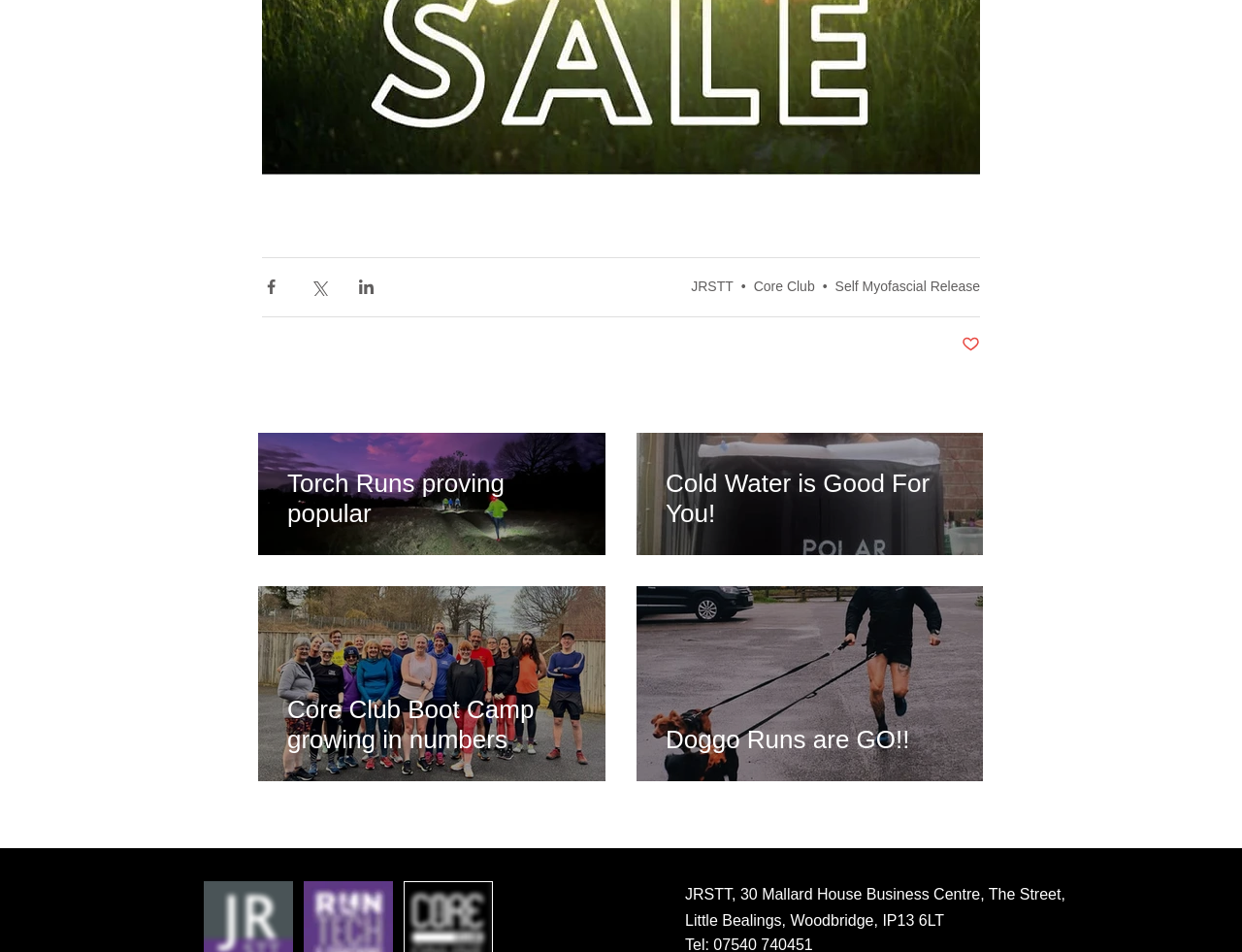Please identify the bounding box coordinates of where to click in order to follow the instruction: "Go to CONTACT page".

None